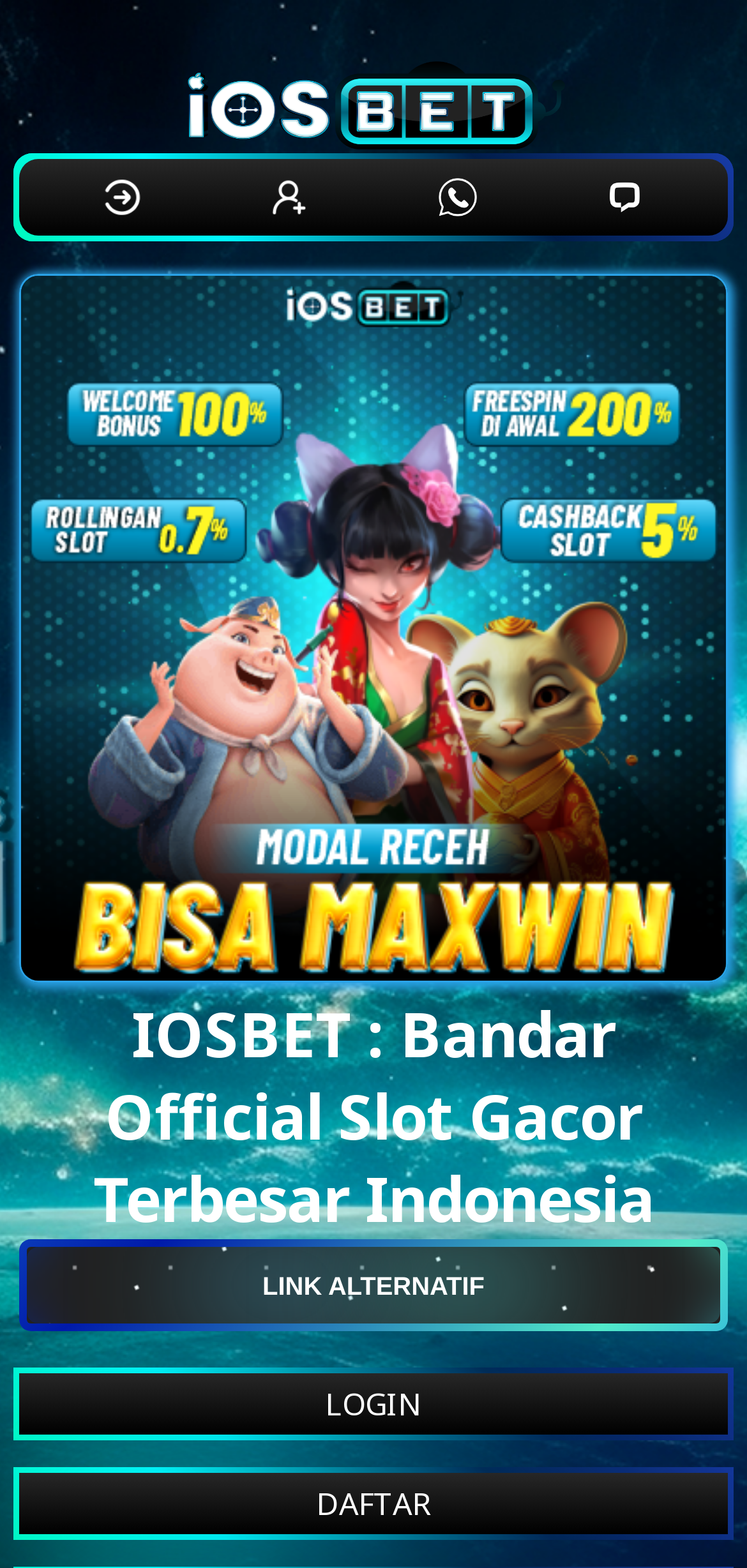Provide a thorough description of the webpage's content and layout.

The webpage is about IOSBET, a Bandar Official Slot Gacor Terbesar Indonesia, which provides the best service for its members to achieve maximum wins. 

At the top of the page, there is a large image of the IOSBET logo, taking up most of the width. Below the logo, there are four buttons aligned horizontally, each containing a small image. These buttons are evenly spaced and take up about half of the page's width.

On the left side of the page, there is a large section that spans almost the entire height of the page. It contains a heading with the same text as the page title, "IOSBET : Bandar Official Slot Gacor Terbesar Indonesia". Below the heading, there is a large image of IOSBET, taking up most of the section's width.

Underneath the image, there are three links: "LINK ALTERNATIF", "LOGIN", and "DAFTAR", stacked vertically. The "LINK ALTERNATIF" link is a button, and the other two links are plain text.